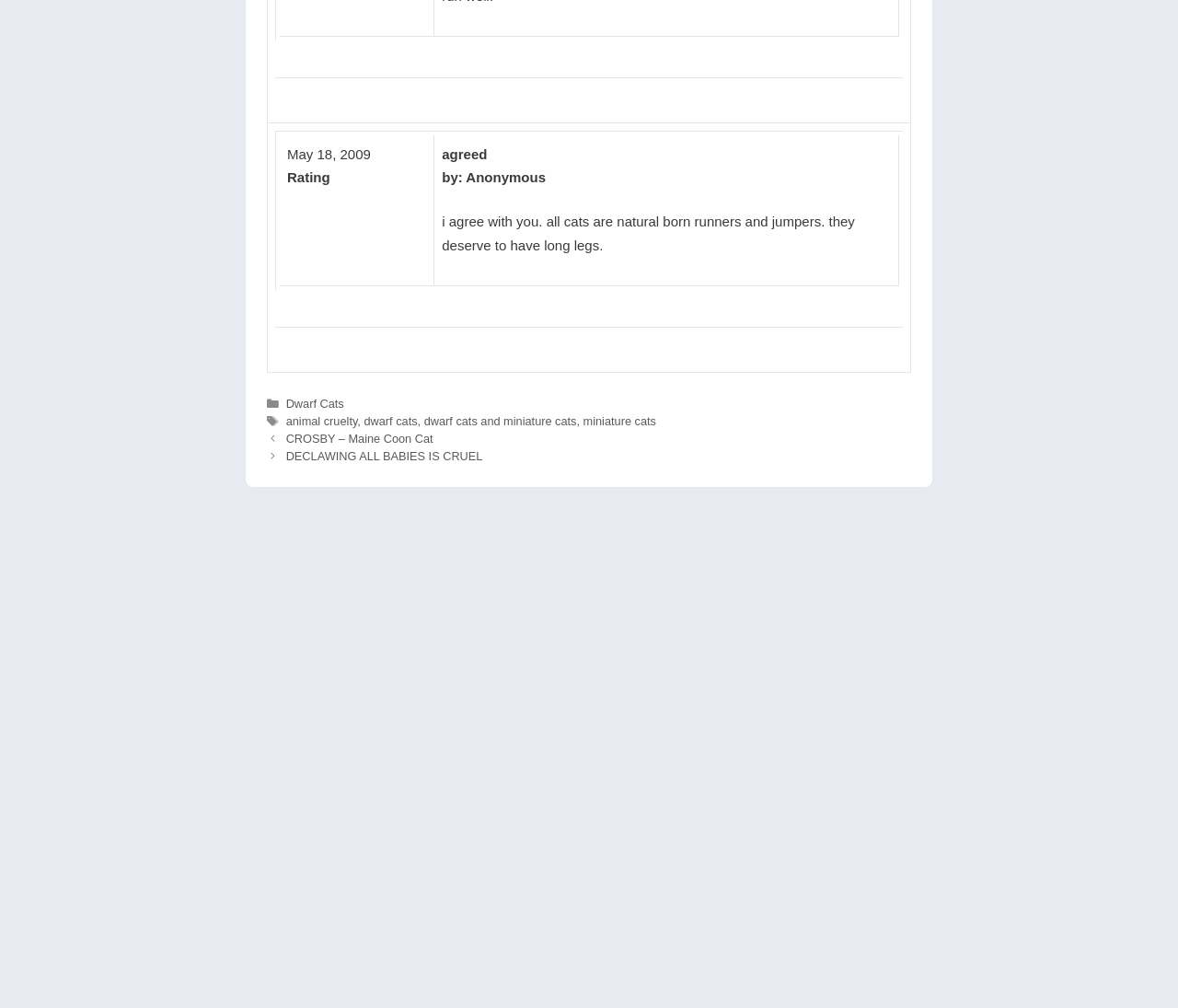What is the purpose of the separator element?
Answer the question with a single word or phrase derived from the image.

To separate sections